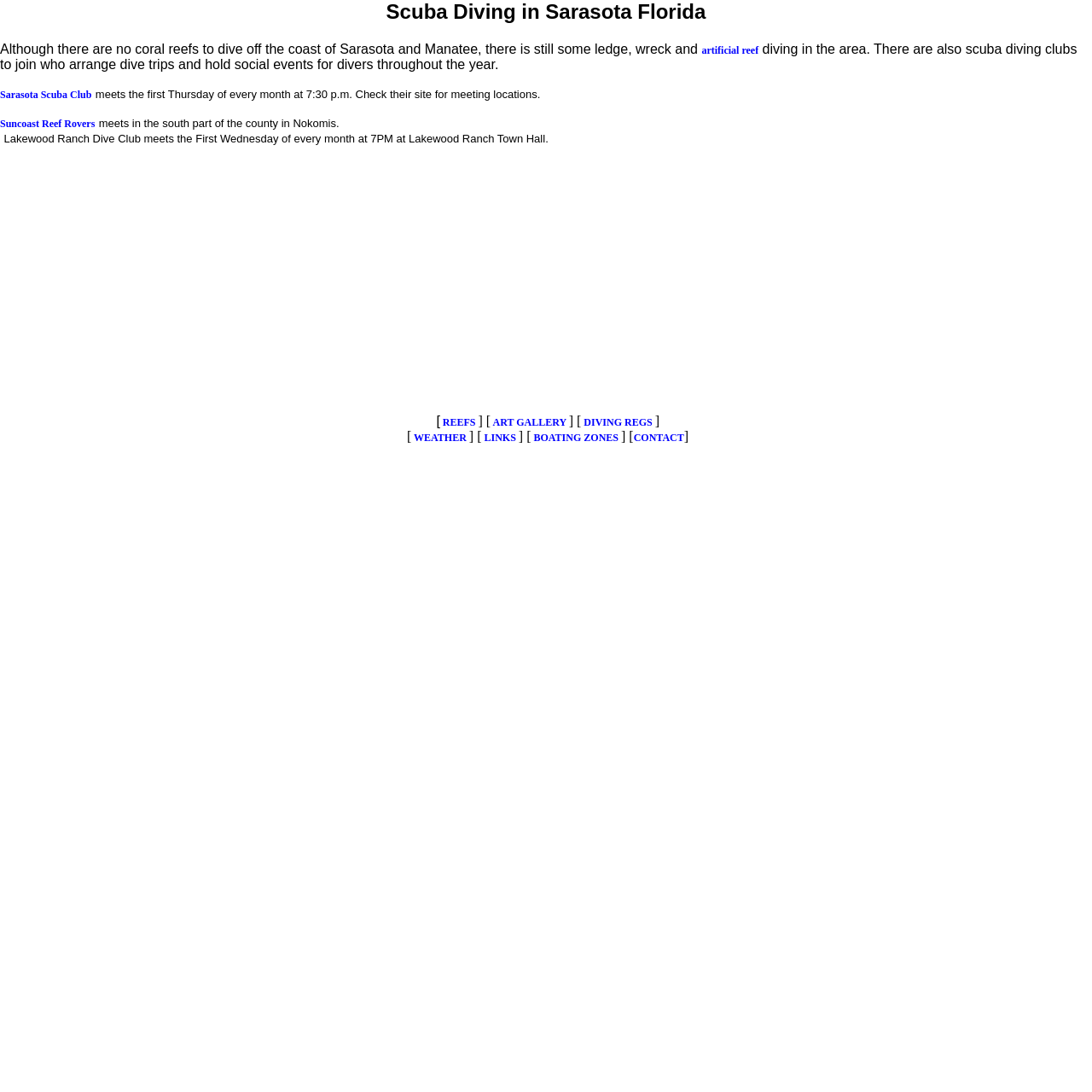Where does the Lakewood Ranch Dive Club meet?
Provide an in-depth and detailed answer to the question.

The webpage states that the Lakewood Ranch Dive Club 'meets the First Wednesday of every month at 7PM at Lakewood Ranch Town Hall', which provides the location of their meetings.